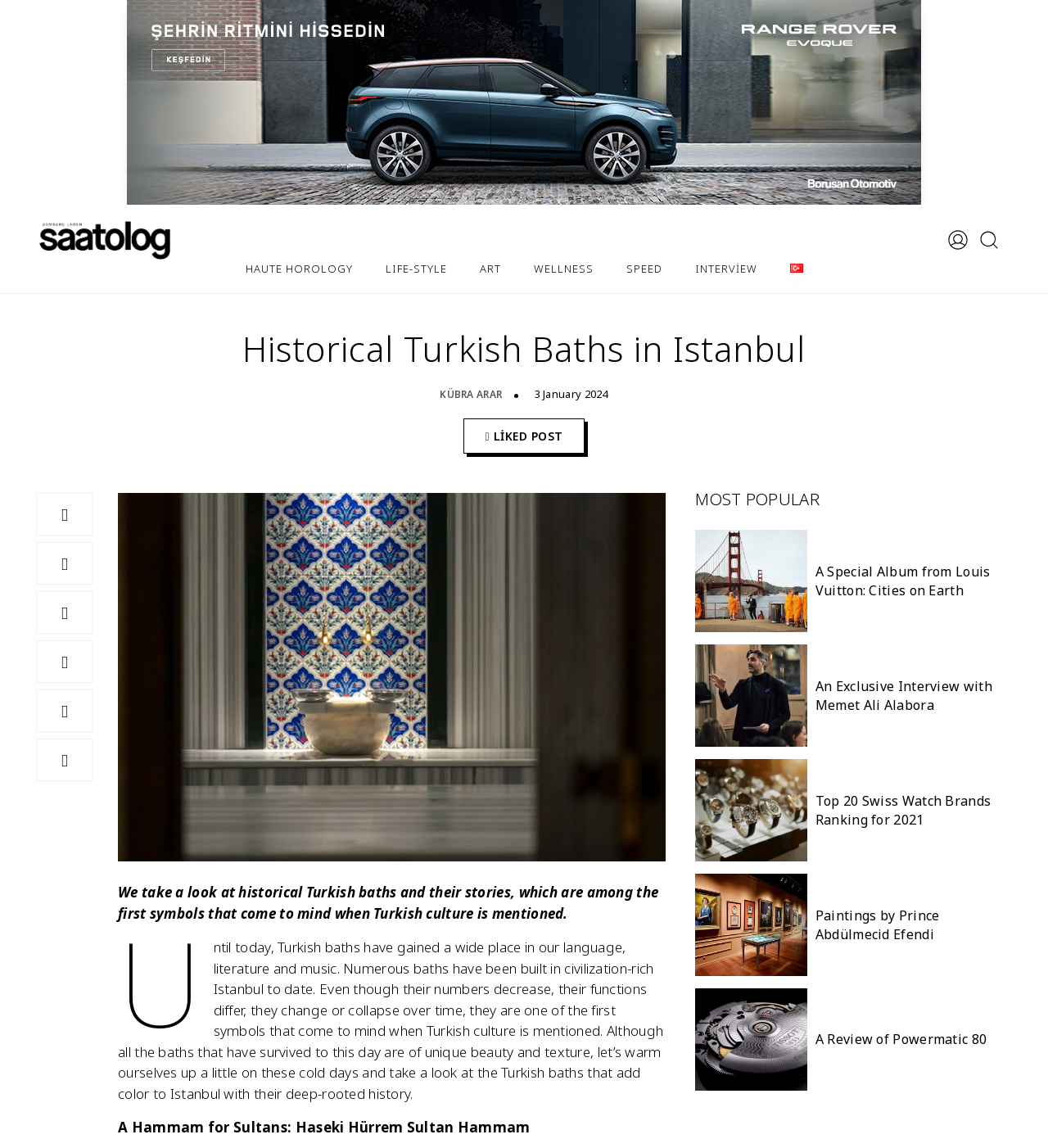Please answer the following question as detailed as possible based on the image: 
What is the date of the article?

The date of the article can be found by looking at the static text element with the text '3 January 2024'.